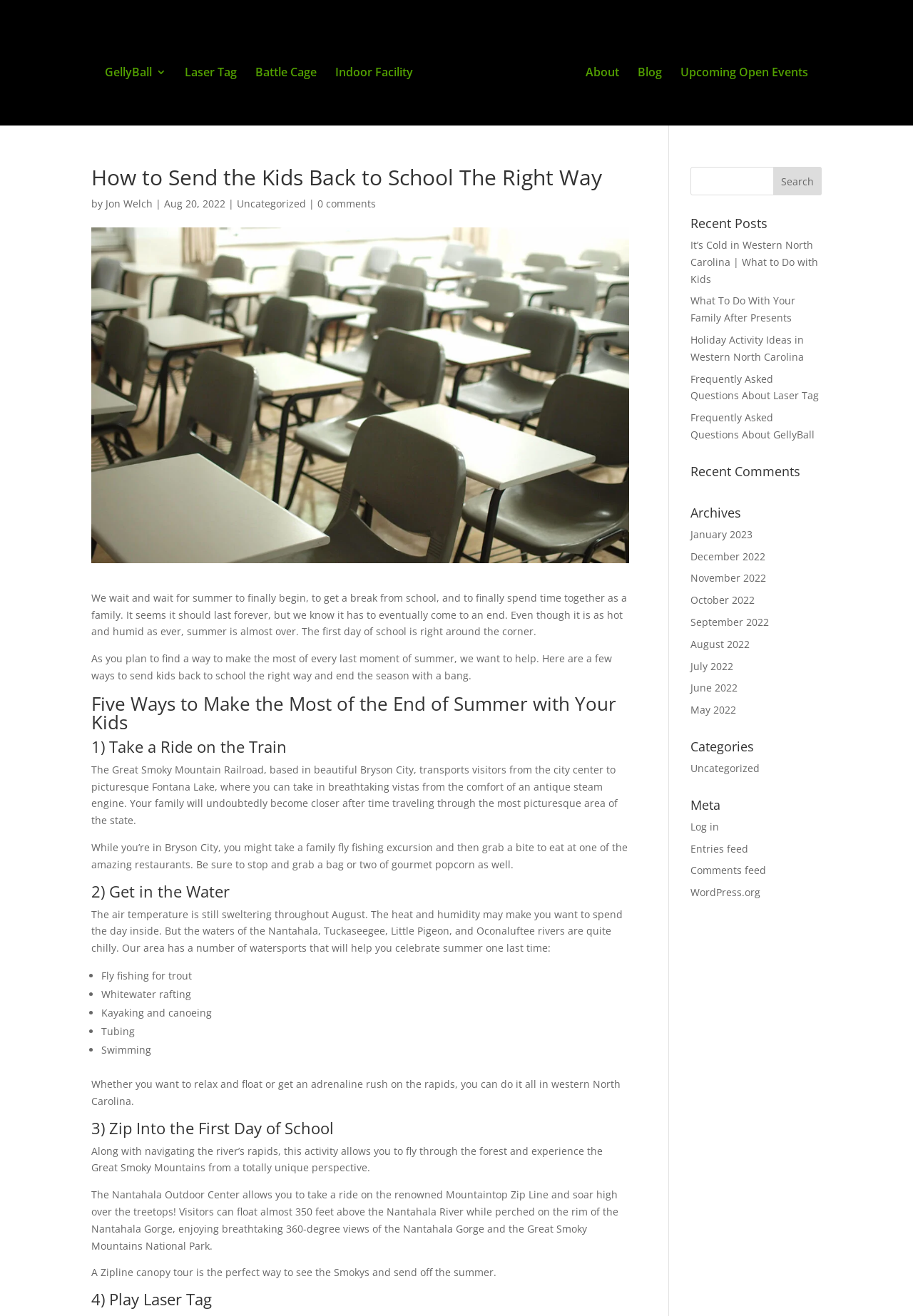What is the date of the blog post?
Refer to the image and respond with a one-word or short-phrase answer.

Aug 20, 2022